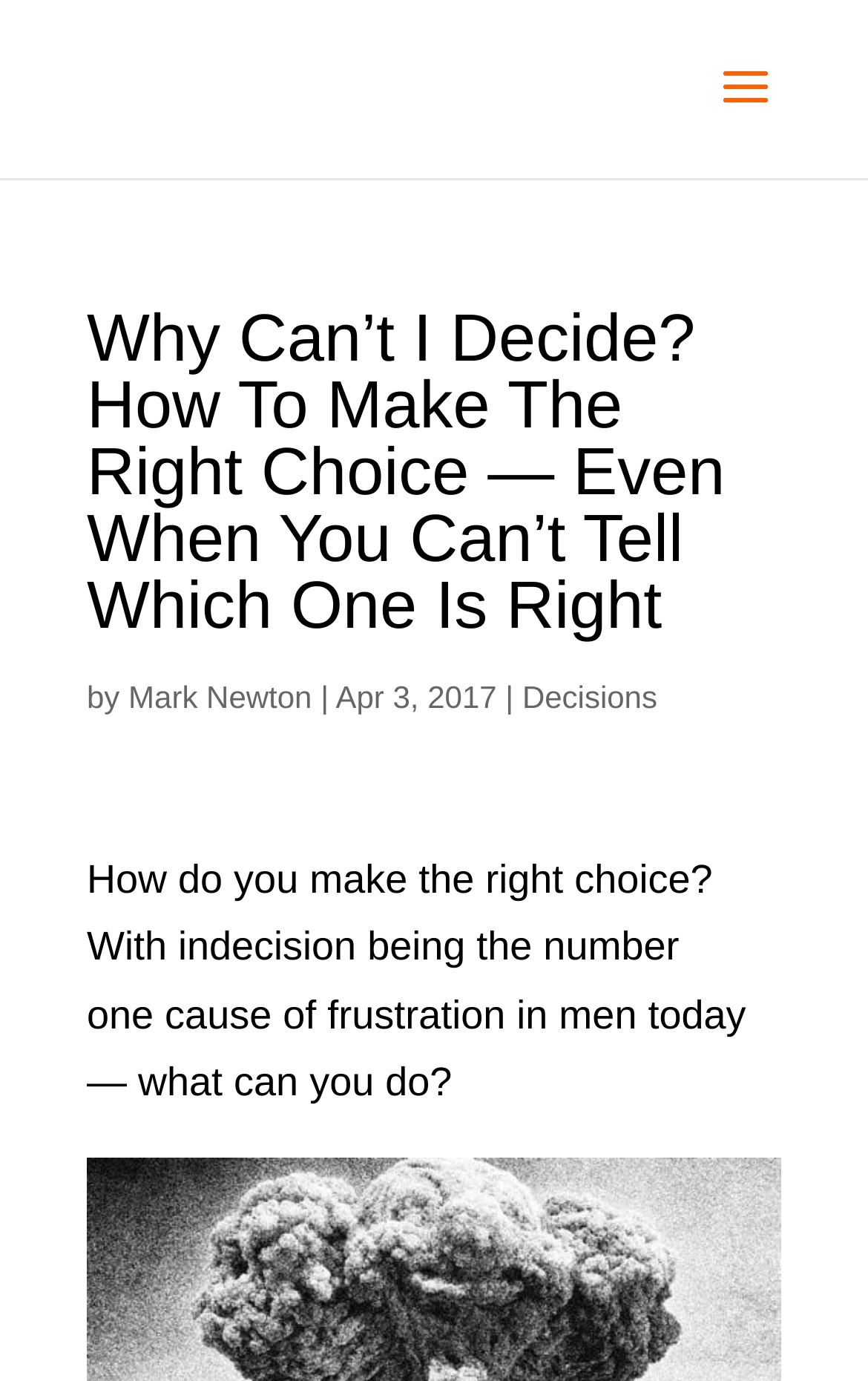Create an elaborate caption that covers all aspects of the webpage.

The webpage appears to be a blog post or article focused on the topic of indecision and making the right choices. At the top, there is a prominent heading that reads "Why Can’t I Decide? How To Make The Right Choice — Even When You Can’t Tell Which One Is Right". Below this heading, the author's name, "Mark Newton", is mentioned, along with the date "Apr 3, 2017". 

To the right of the author's name, there is a link labeled "Decisions". The main content of the page begins with a paragraph of text that explores the issue of indecision, stating that it is the number one cause of frustration in men today and posing the question of how to make the right choice. This paragraph is positioned below the heading and author information, taking up a significant portion of the page.